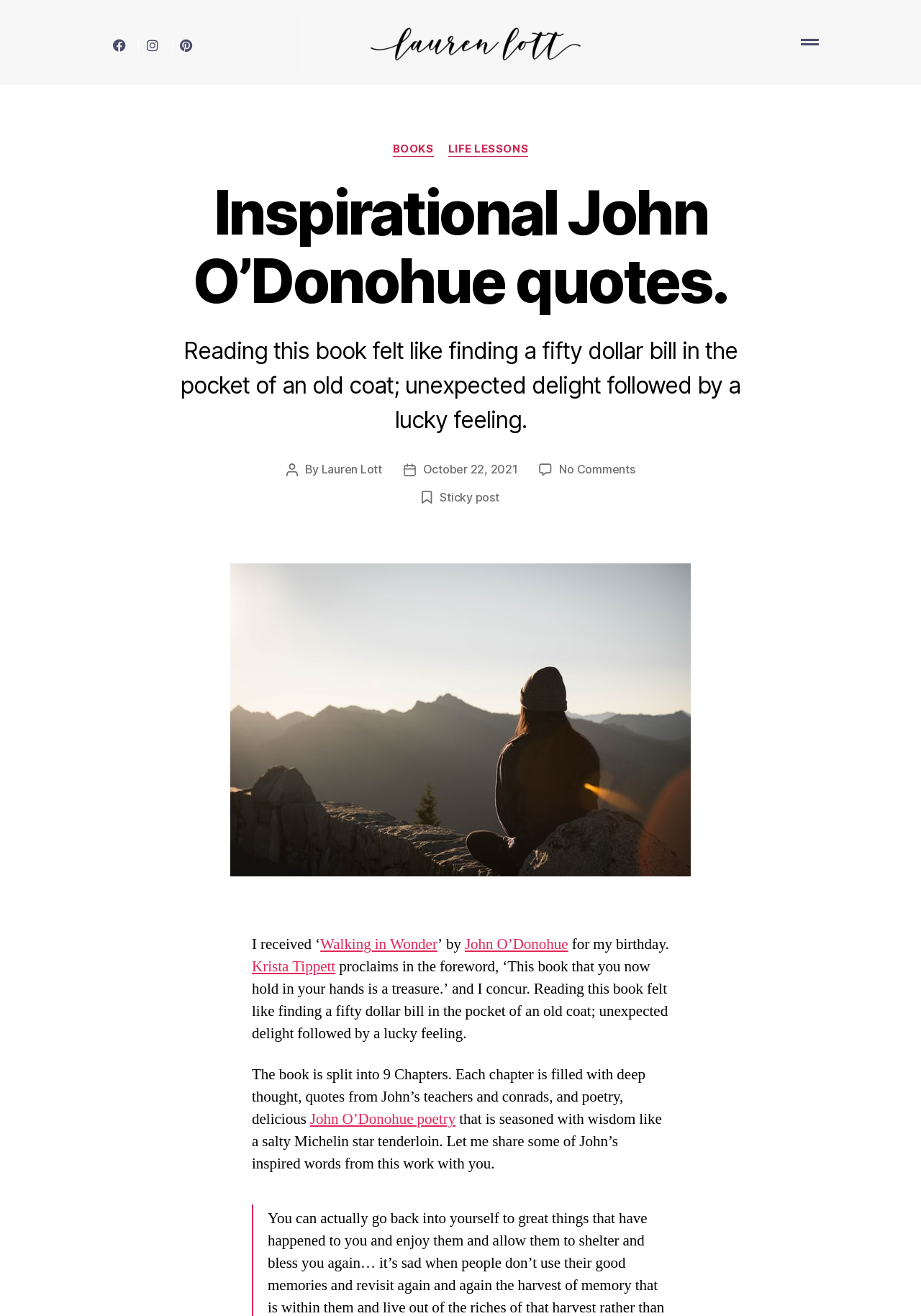Please extract the title of the webpage.

Inspirational John O’Donohue quotes.